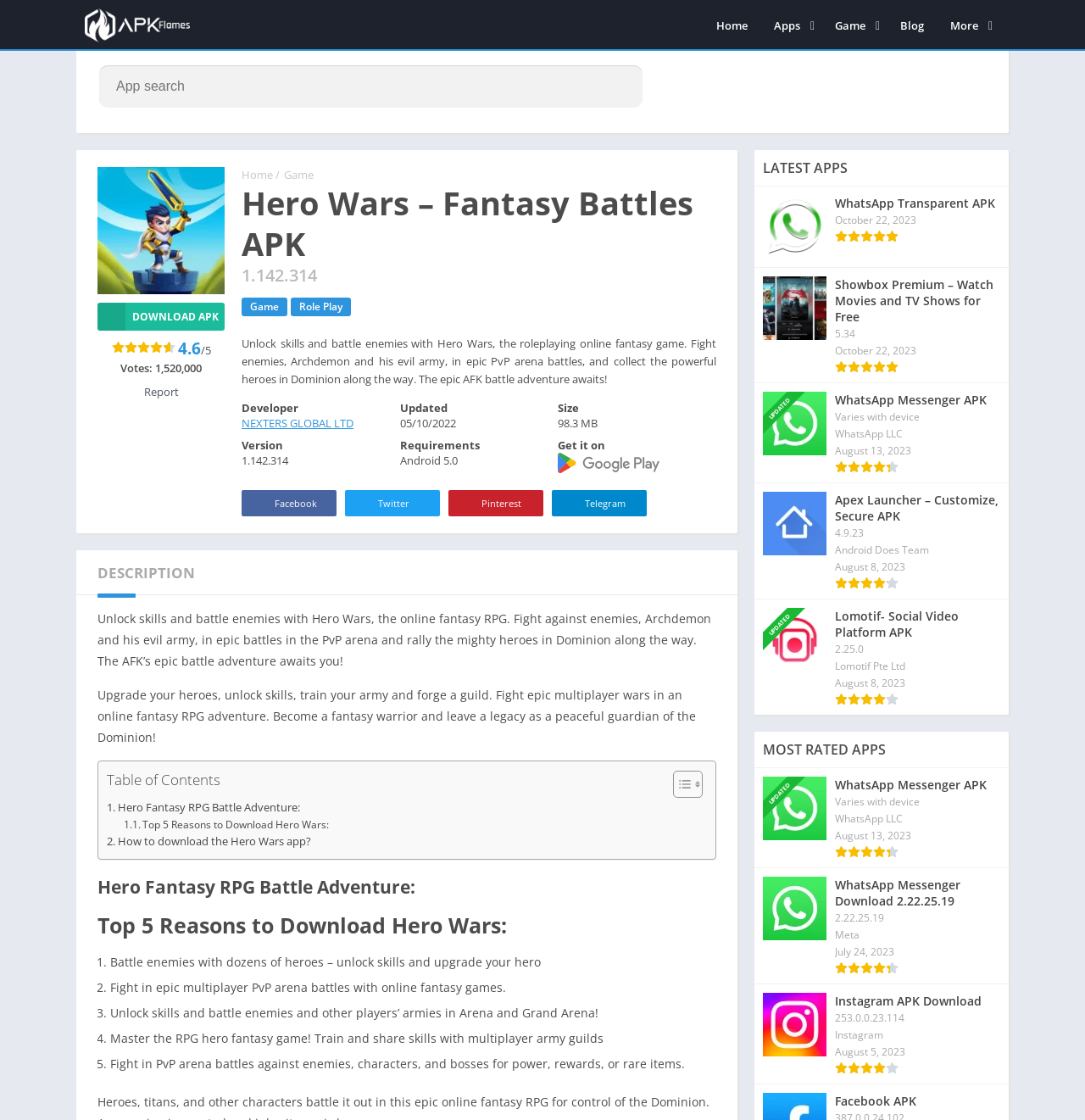What is the minimum Android version required to run the APK?
Look at the image and provide a detailed response to the question.

I found the answer by looking at the static text 'Requirements' and 'Android 5.0' which are located next to each other, indicating that the minimum Android version required to run the APK is Android 5.0.